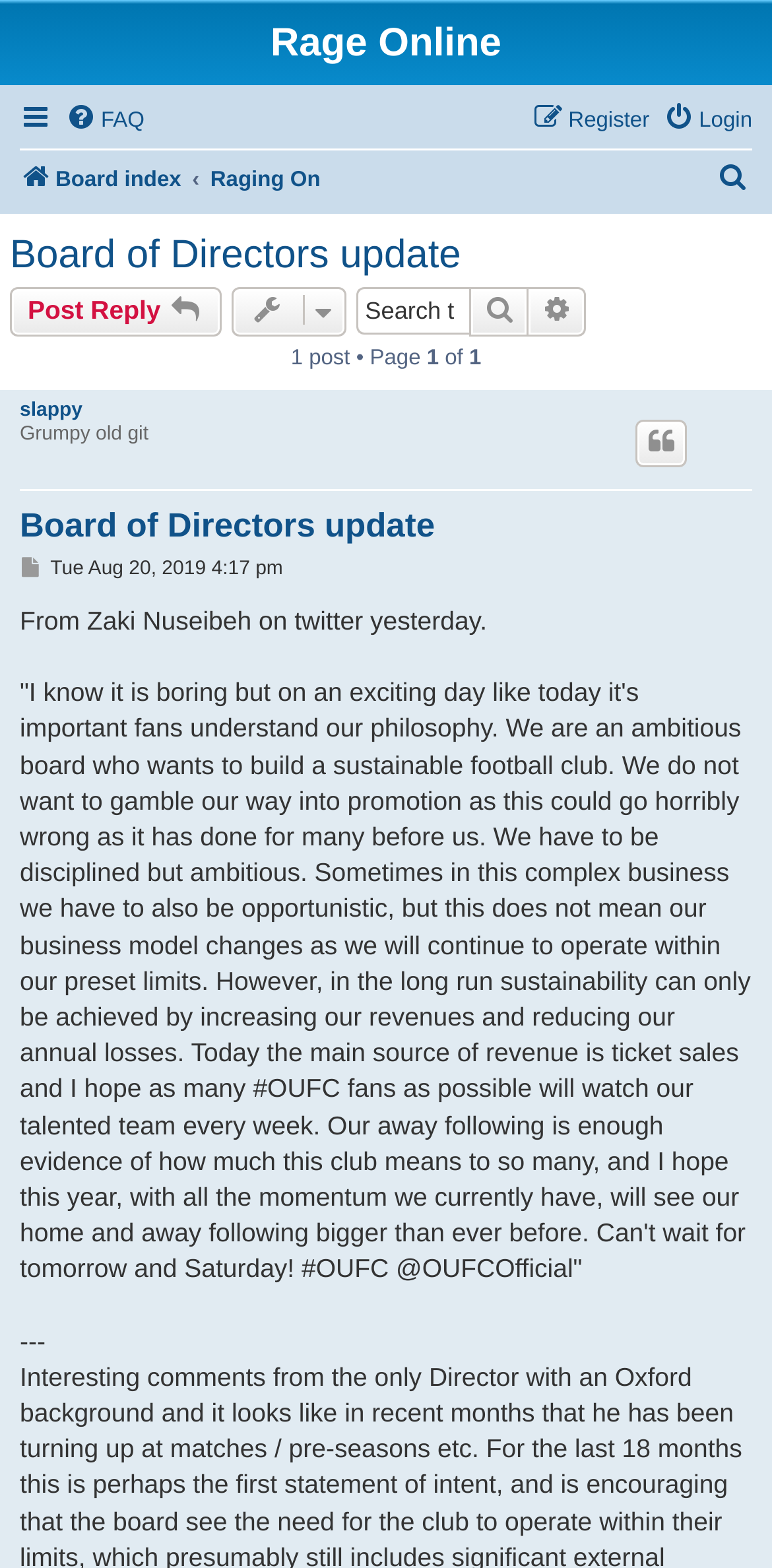What is the name of the board?
Refer to the screenshot and deliver a thorough answer to the question presented.

The name of the board can be found in the heading element at the top of the webpage, which reads 'Rage Online'.